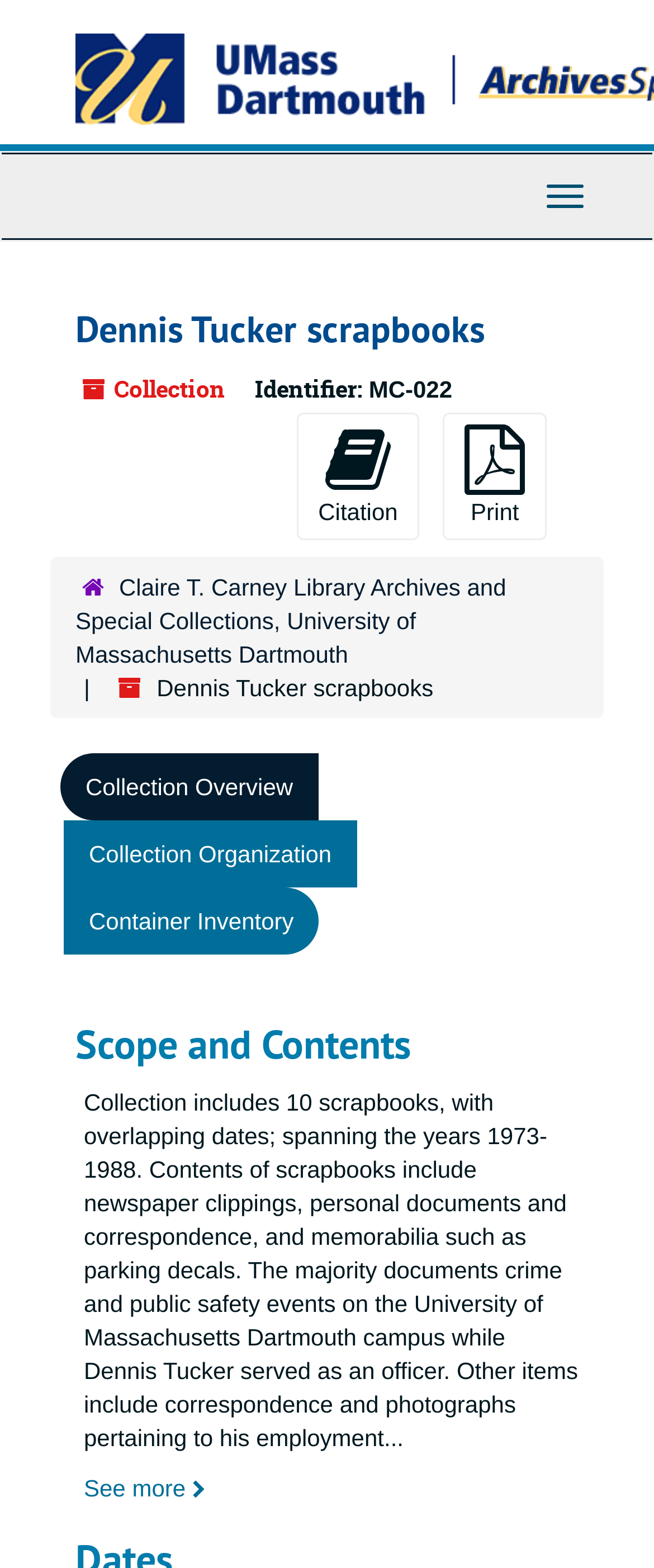Please identify the bounding box coordinates of the element that needs to be clicked to perform the following instruction: "Toggle navigation".

[0.808, 0.107, 0.921, 0.143]